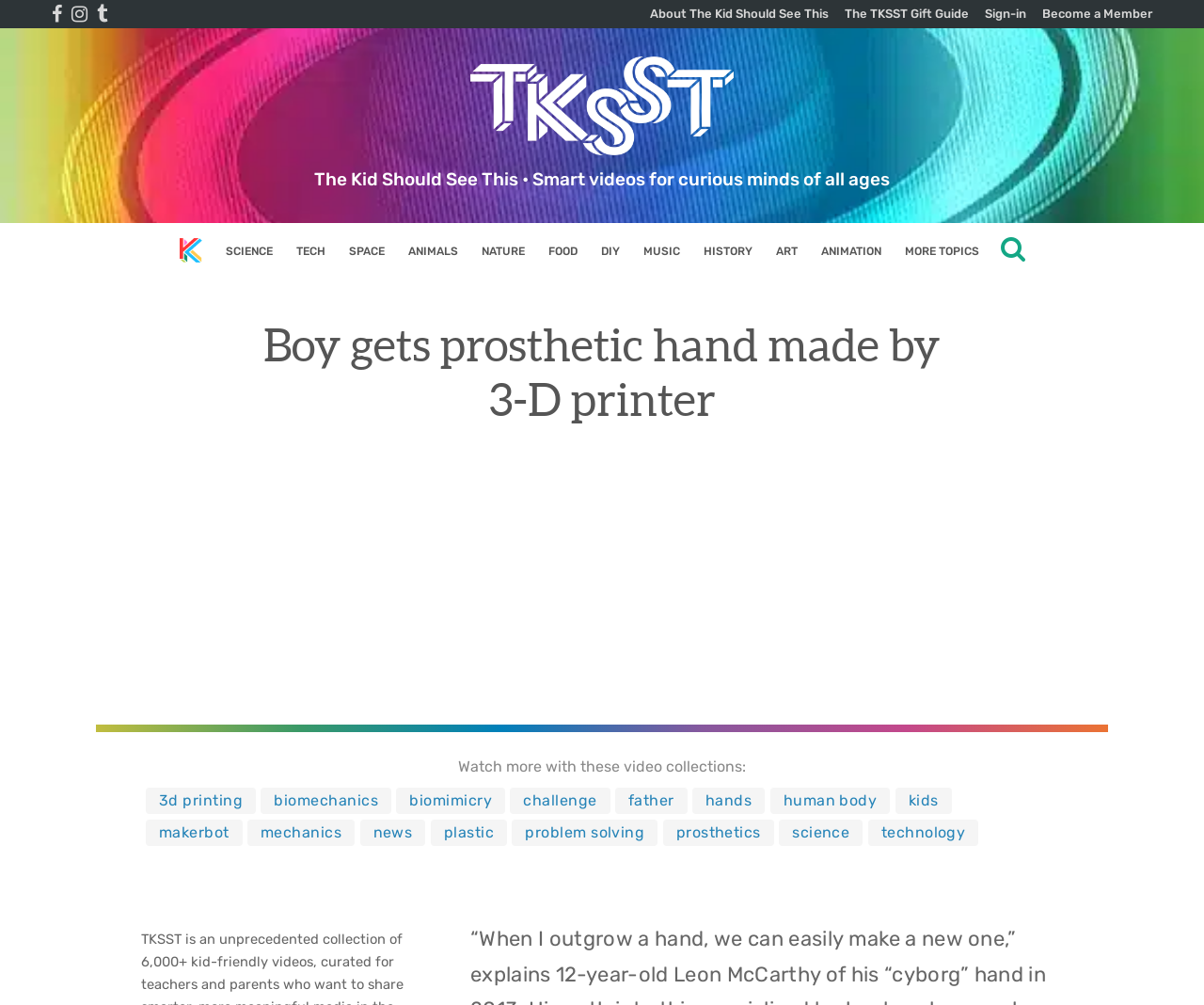Can you find the bounding box coordinates for the UI element given this description: "alt="The Kid Should See This""? Provide the coordinates as four float numbers between 0 and 1: [left, top, right, bottom].

[0.012, 0.056, 0.988, 0.154]